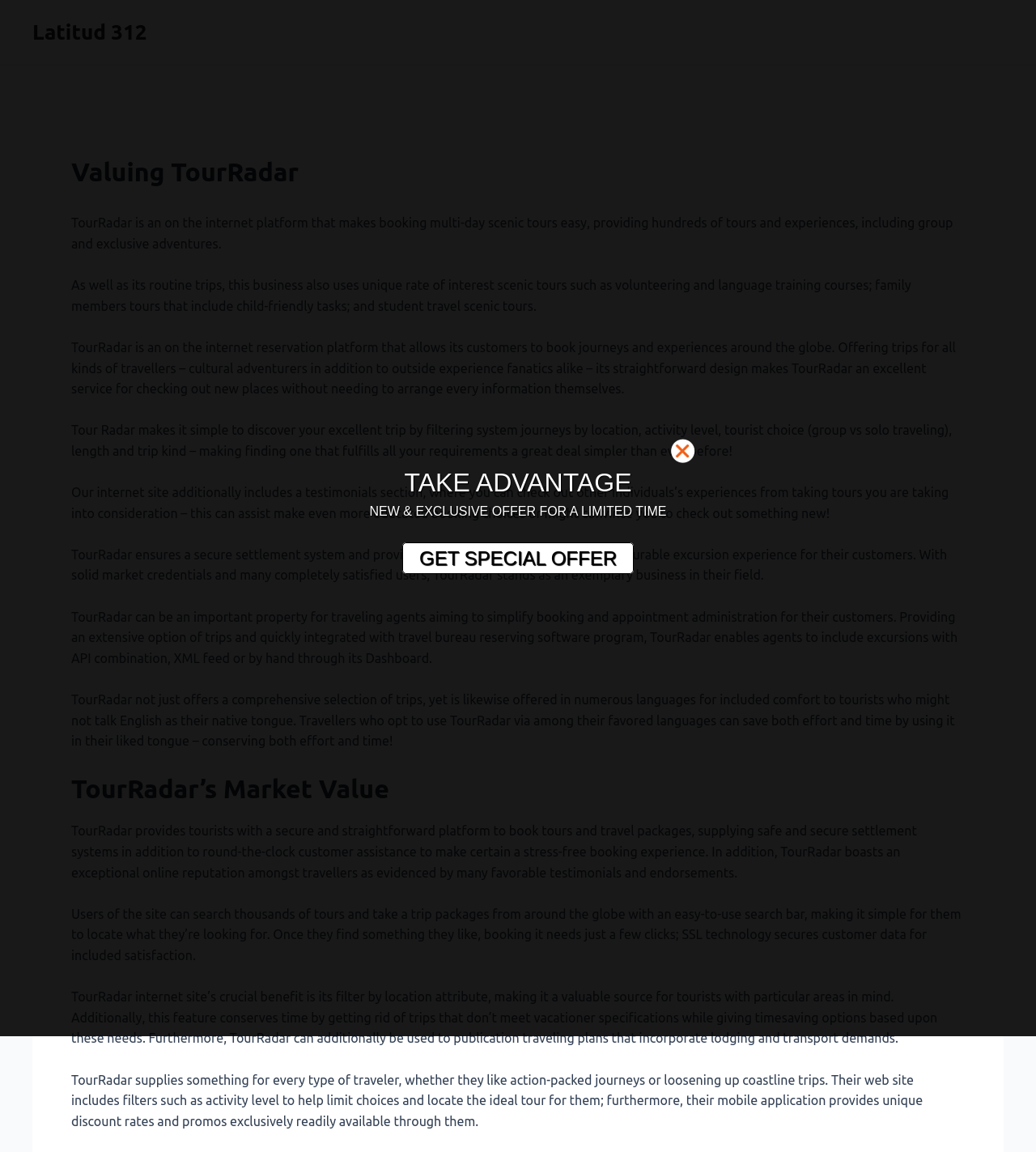Generate an in-depth caption that captures all aspects of the webpage.

The webpage is about TourRadar's valuation, providing an in-depth overview of the company's services and features. At the top, there is a link to "Latitud 312" and a header that reads "Valuing TourRadar". Below the header, there are several paragraphs of text that describe TourRadar's platform, which allows users to book multi-day scenic tours and experiences. The text explains that the platform offers a wide range of trips, including group and exclusive adventures, volunteering, and language training courses.

The text is divided into sections, with headings that break up the content. The first section describes TourRadar's services, including its user-friendly design and filtering system, which allows users to search for trips by location, activity level, and other criteria. The second section discusses the benefits of using TourRadar, including its secure payment system, customer service, and online reputation.

Further down the page, there is a section titled "TourRadar's Market Value", which highlights the company's strengths, including its secure and straightforward platform, excellent online reputation, and user-friendly search bar. The text also mentions that the website is available in multiple languages, making it convenient for tourists who may not speak English as their native tongue.

On the right side of the page, there is a call-to-action section with a link to "GET SPECIAL OFFER" and text that reads "TAKE ADVANTAGE" and "NEW & EXCLUSIVE OFFER FOR A LIMITED TIME". This section appears to be promoting a limited-time offer or discount for users.